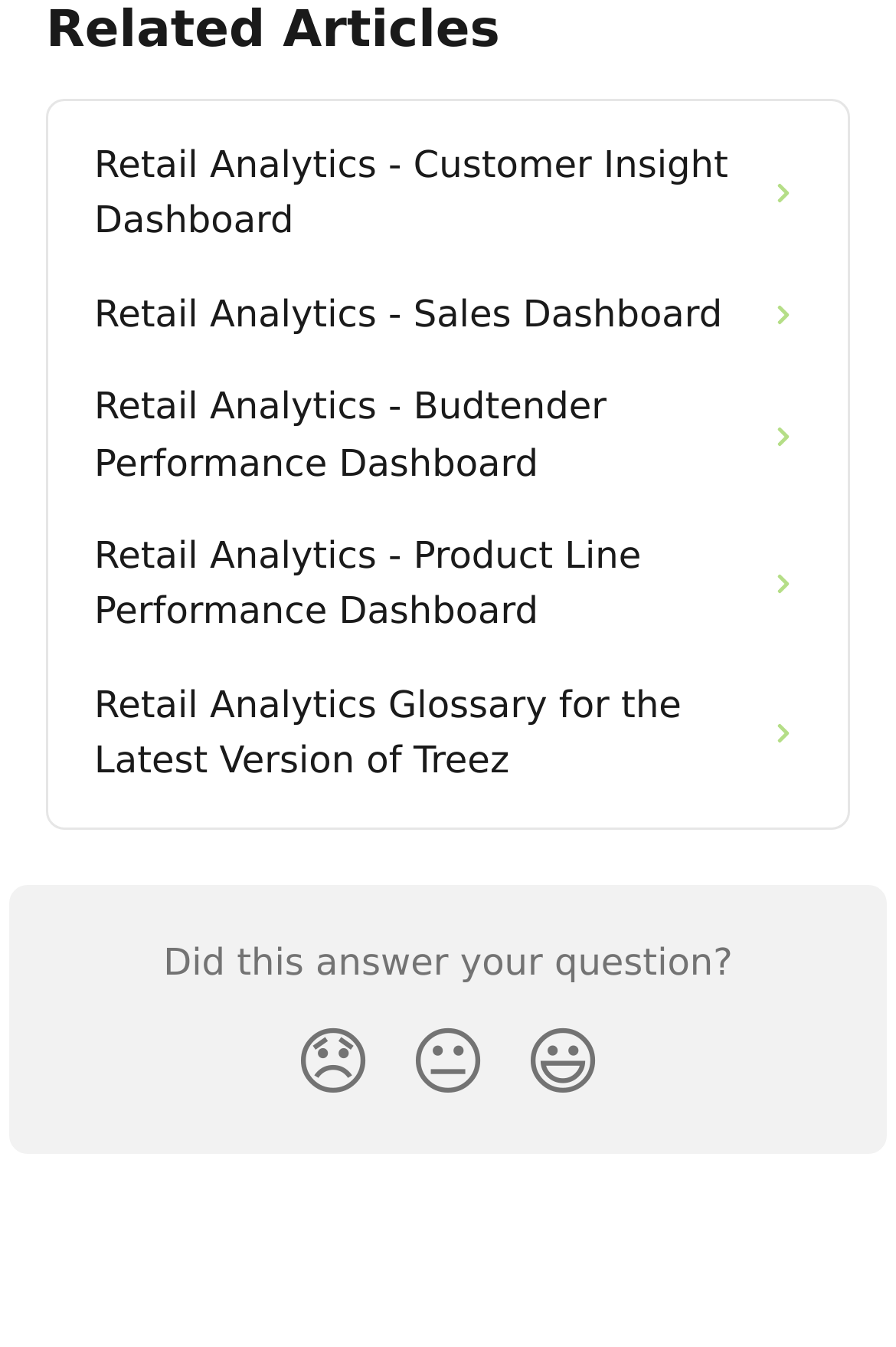What is the title of the first related article?
Look at the screenshot and provide an in-depth answer.

The first related article is identified by its text content 'Retail Analytics - Customer Insight Dashboard' which is a link element located at the top of the webpage.